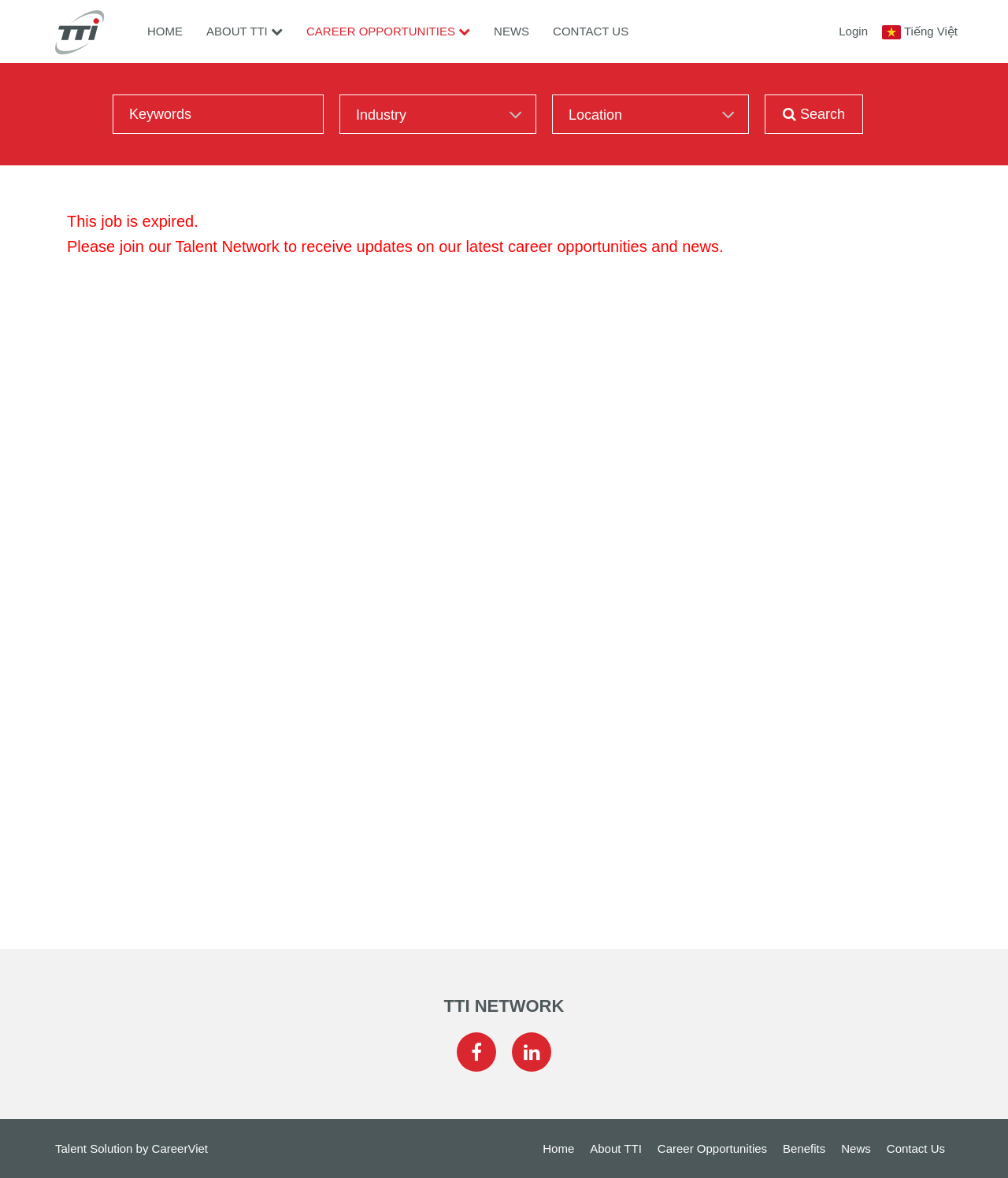Please provide the bounding box coordinates for the element that needs to be clicked to perform the following instruction: "Search for job openings". The coordinates should be given as four float numbers between 0 and 1, i.e., [left, top, right, bottom].

[0.759, 0.08, 0.856, 0.114]